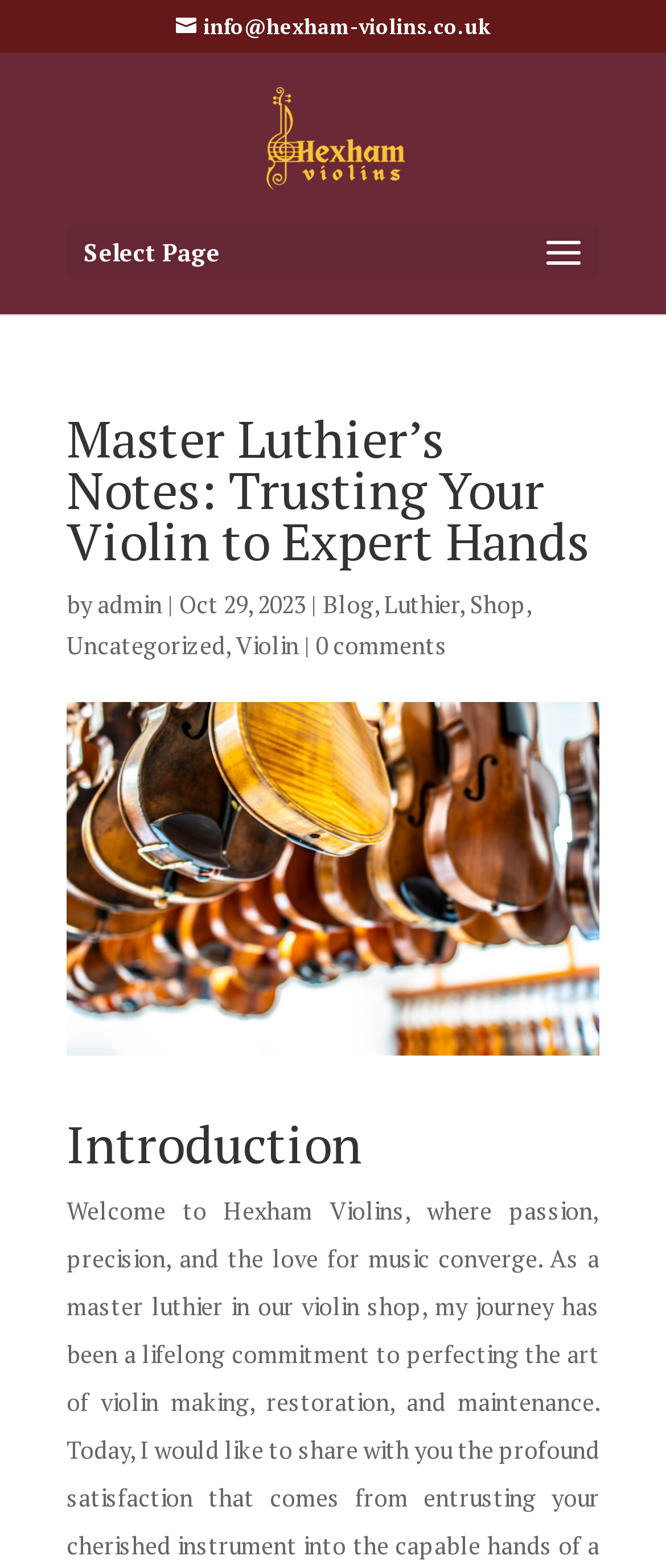Please provide the bounding box coordinate of the region that matches the element description: Uncategorized. Coordinates should be in the format (top-left x, top-left y, bottom-right x, bottom-right y) and all values should be between 0 and 1.

[0.1, 0.401, 0.338, 0.421]